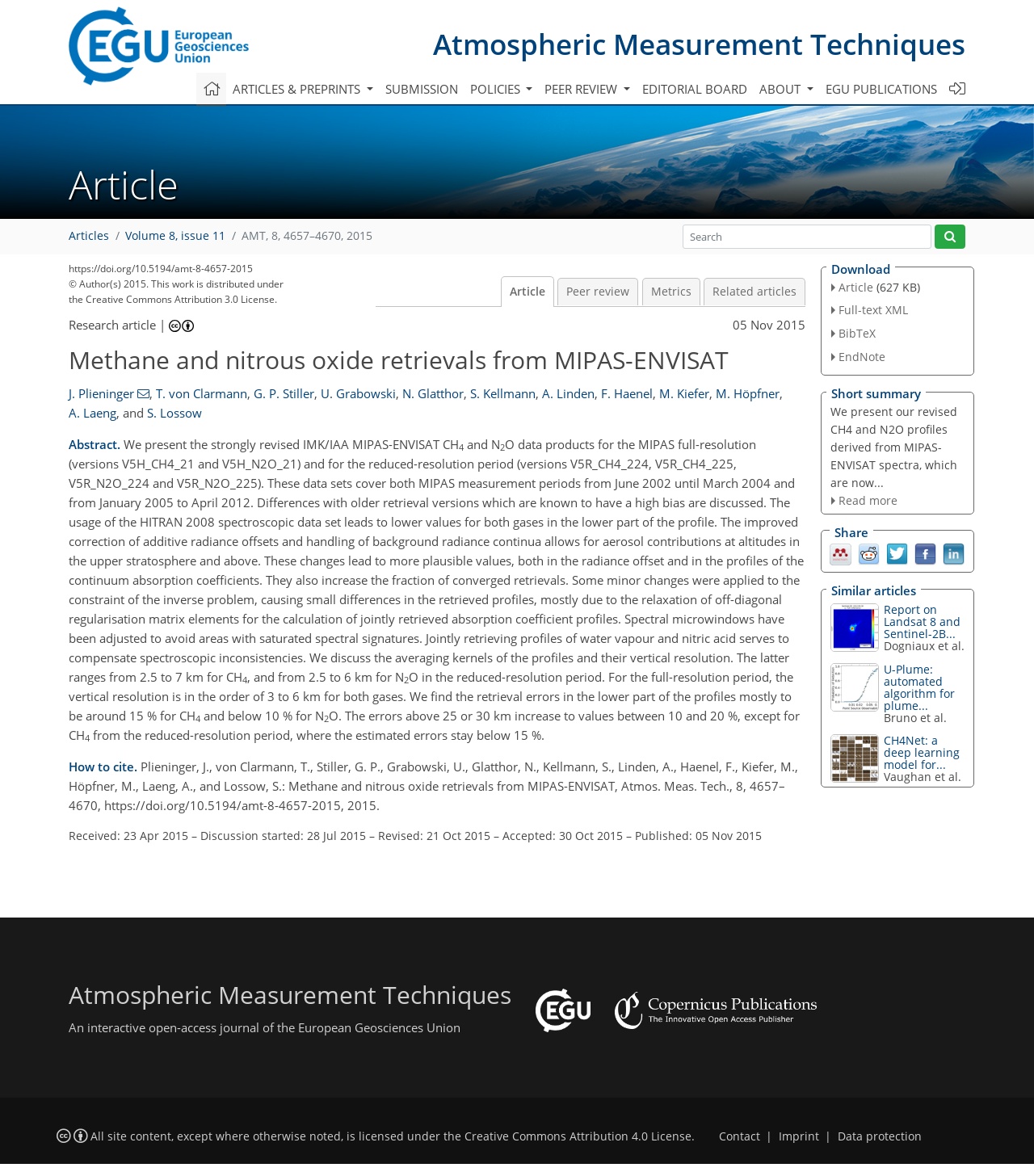Please mark the clickable region by giving the bounding box coordinates needed to complete this instruction: "Search for a specific article".

[0.66, 0.191, 0.901, 0.211]